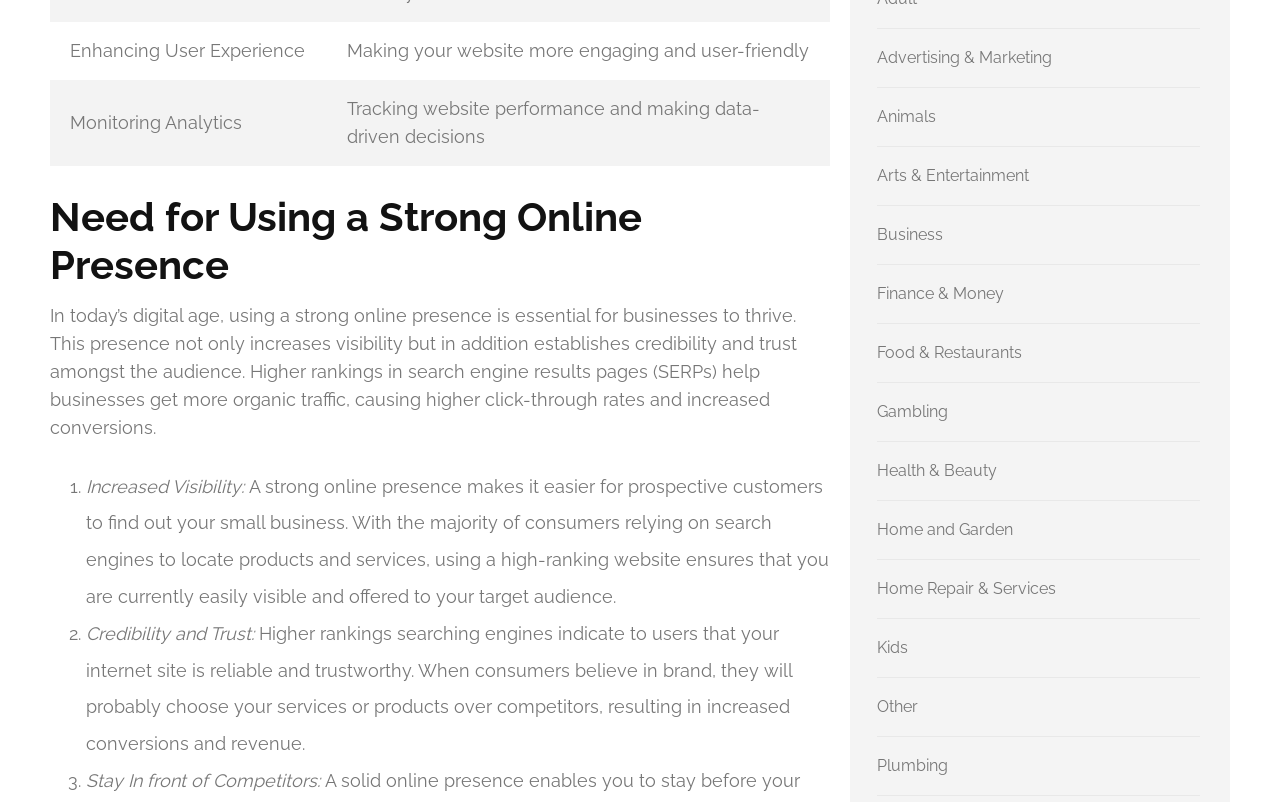Locate the bounding box coordinates of the element's region that should be clicked to carry out the following instruction: "Click on 'Health & Beauty'". The coordinates need to be four float numbers between 0 and 1, i.e., [left, top, right, bottom].

[0.685, 0.575, 0.779, 0.599]